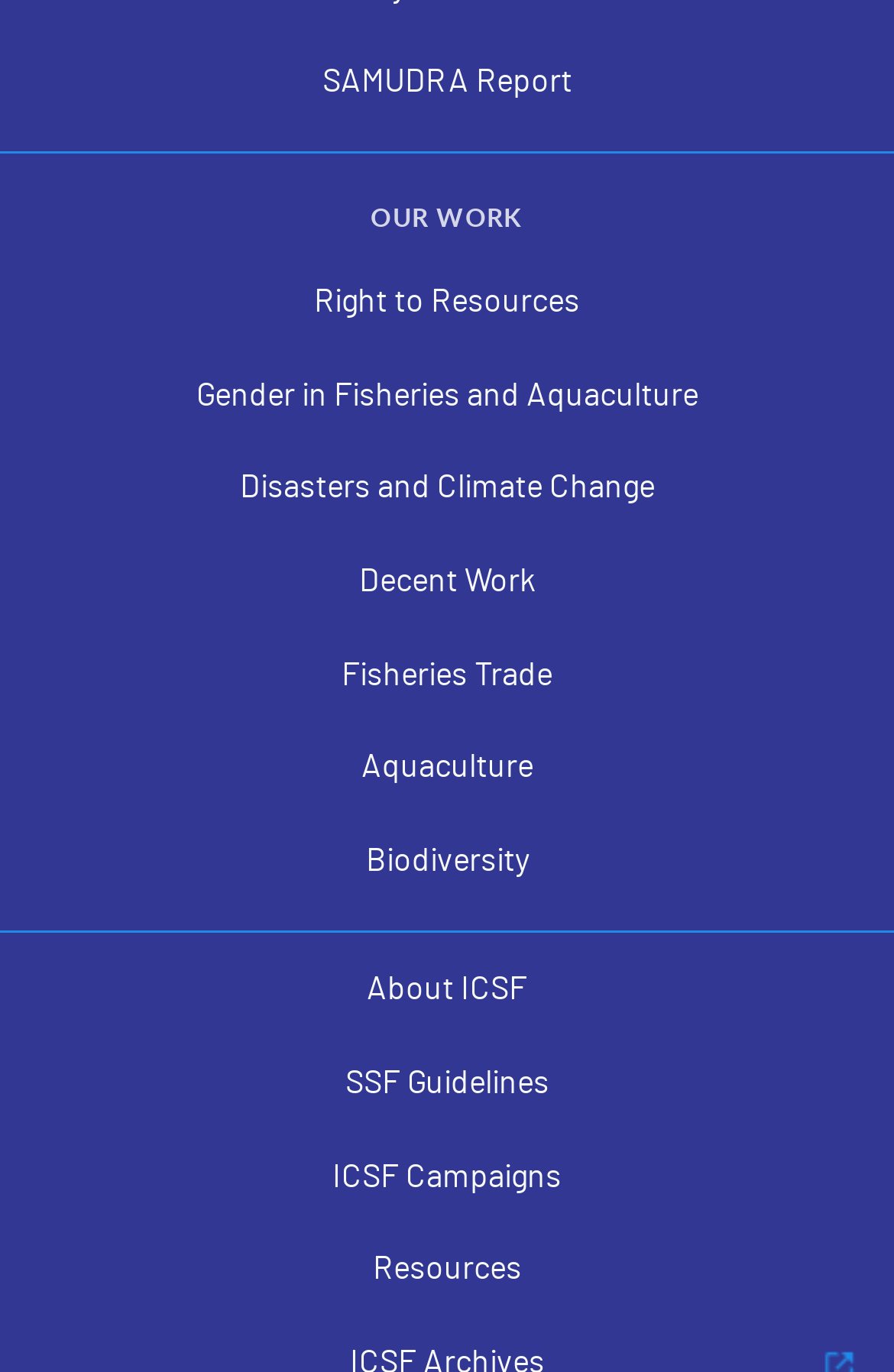Using the format (top-left x, top-left y, bottom-right x, bottom-right y), provide the bounding box coordinates for the described UI element. All values should be floating point numbers between 0 and 1: Disasters and Climate Change

[0.0, 0.341, 1.0, 0.374]